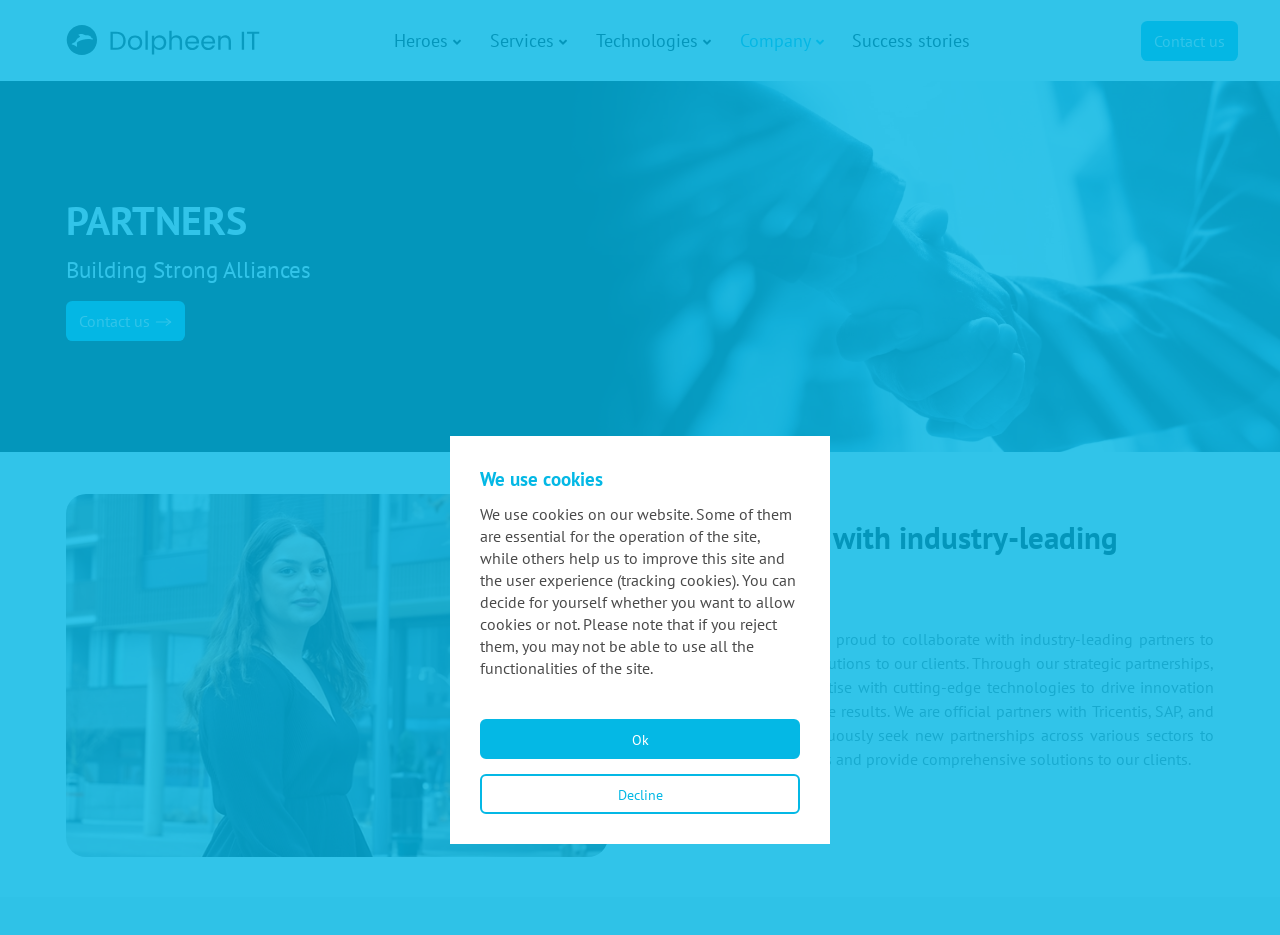Please determine the bounding box of the UI element that matches this description: Contact us. The coordinates should be given as (top-left x, top-left y, bottom-right x, bottom-right y), with all values between 0 and 1.

[0.052, 0.322, 0.145, 0.365]